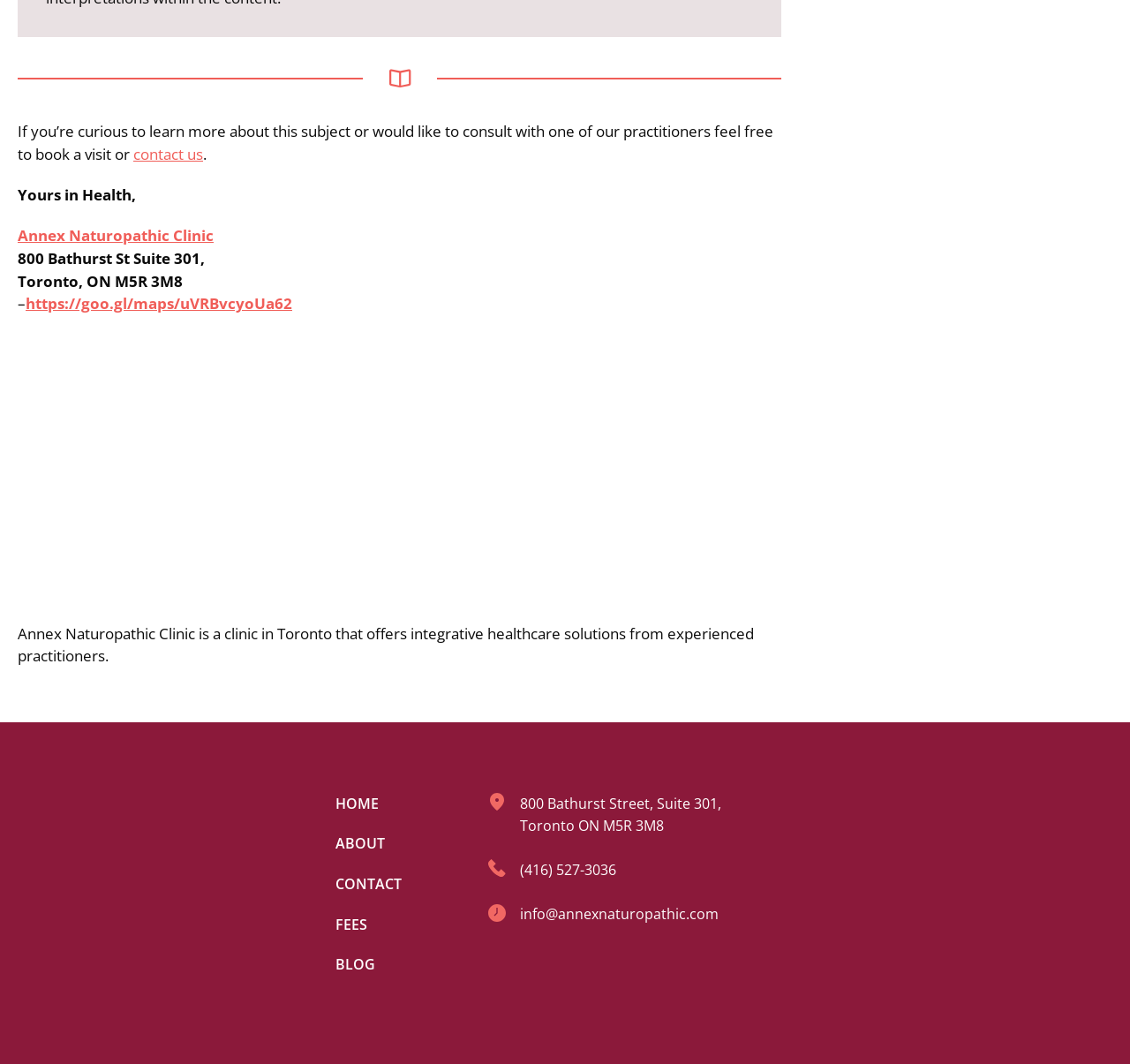What services does the clinic offer?
Look at the image and respond with a one-word or short-phrase answer.

Integrative healthcare solutions